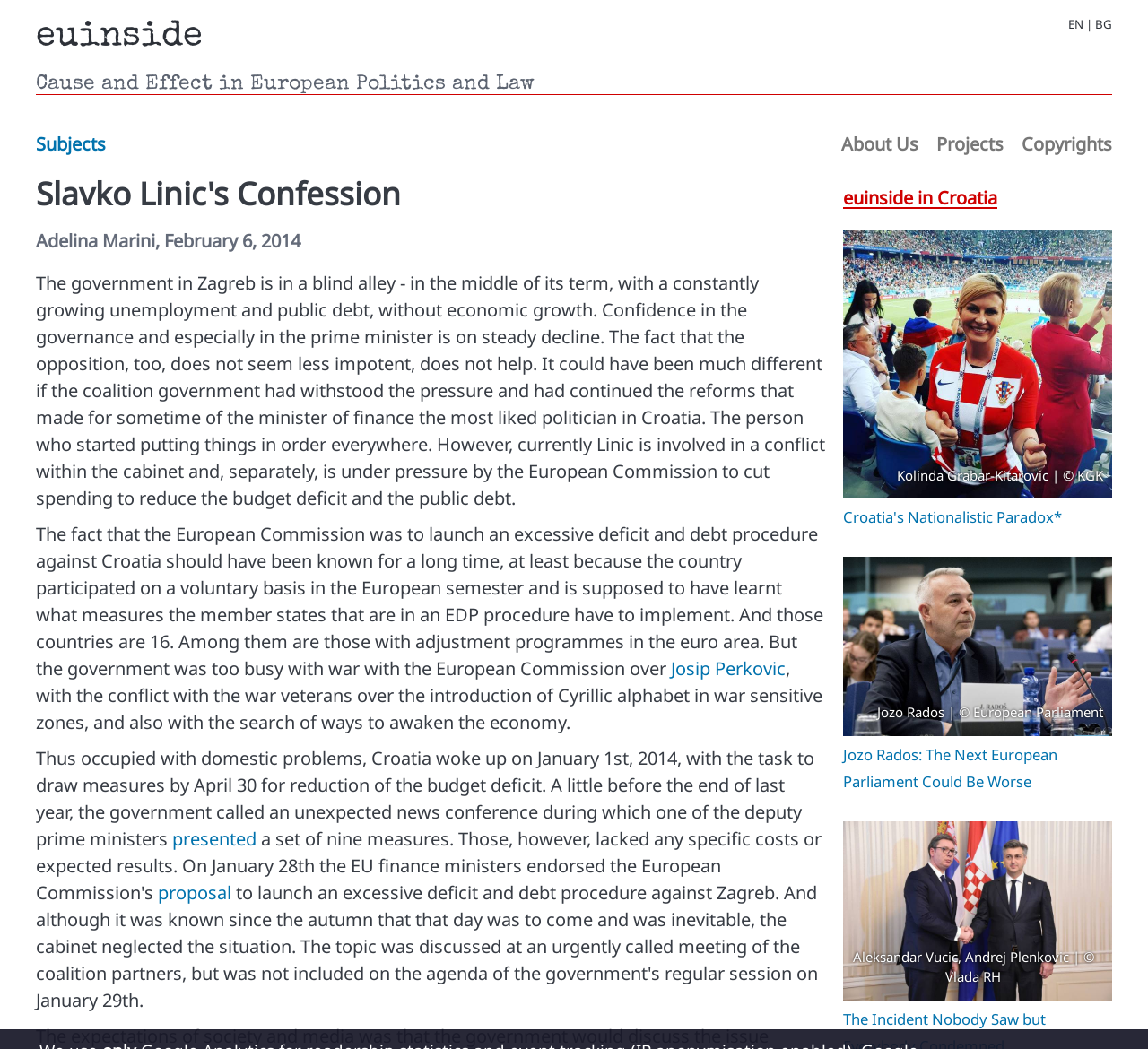What is the name of the European Commission procedure mentioned in the article?
Based on the image, give a concise answer in the form of a single word or short phrase.

excessive deficit and debt procedure